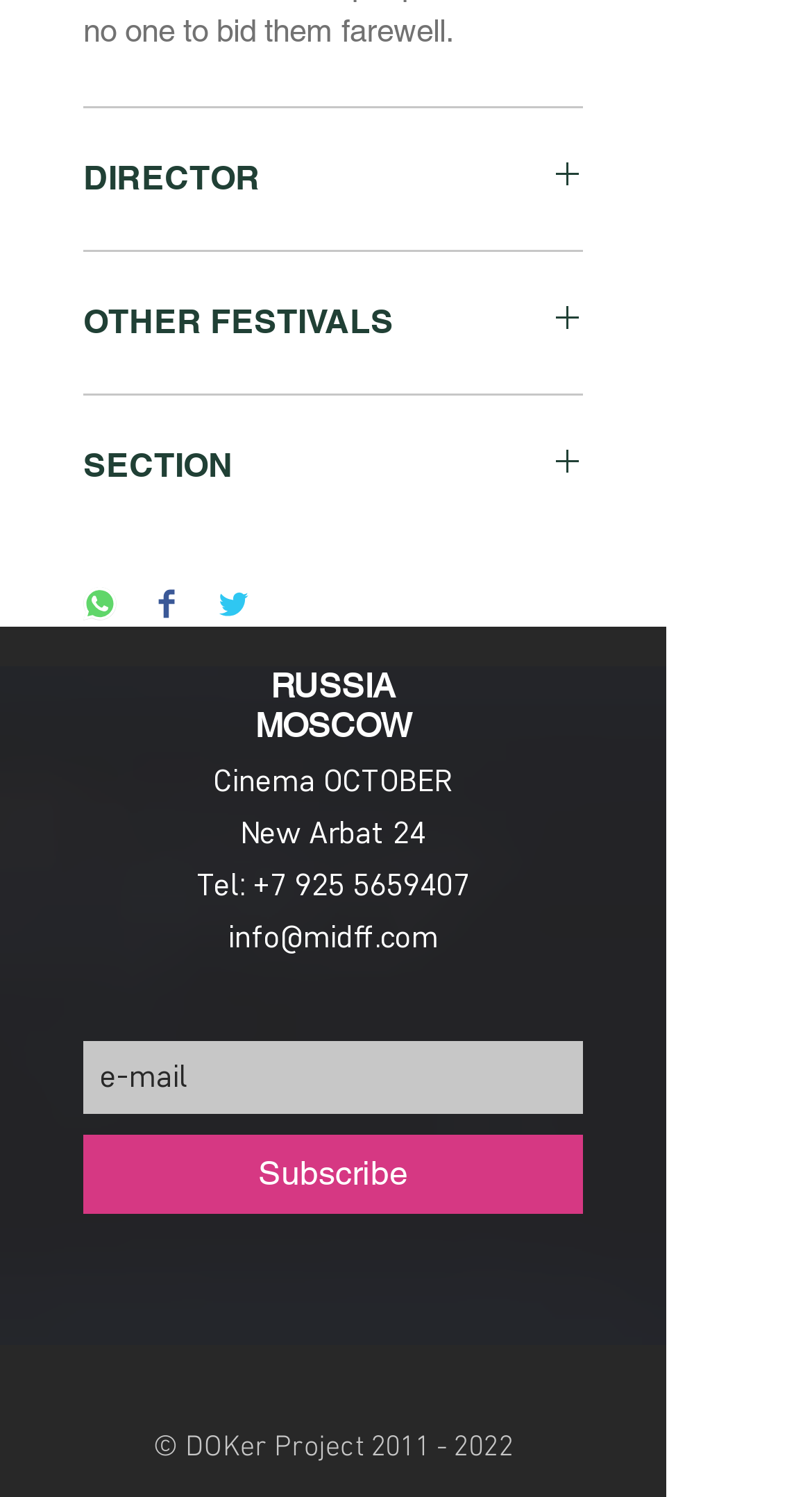Refer to the screenshot and answer the following question in detail:
What is the purpose of the textbox in the Slideshow region?

I found a textbox element with the label 'e-mail' as its child, which is located within the Slideshow region. This suggests that the textbox is used to input an email address, possibly for subscription or newsletter purposes.